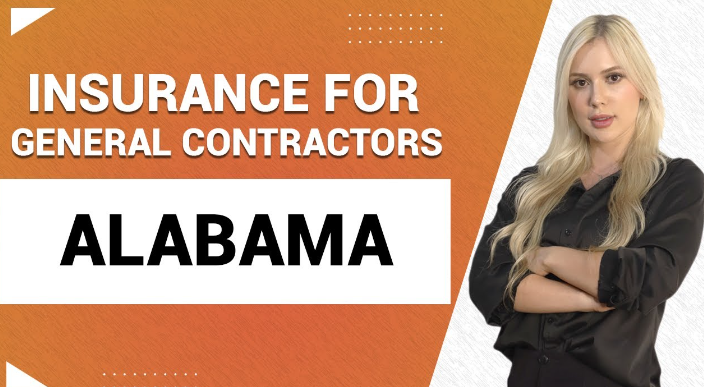Provide a comprehensive description of the image.

The image prominently features a young woman with long, light-colored hair, confidently posing with her arms crossed. She is dressed in a black top, standing against a vivid orange backdrop that states “INSURANCE FOR GENERAL CONTRACTORS” in bold, uppercase letters, emphasizing the professional focus on insurance solutions tailored for general contractors in Alabama. The central part of the image highlights the word “ALABAMA,” showcasing the specific geographical relevance of the insurance discussed. This visual representation underlines the importance of securing suitable insurance for contractors operating in the state, integrating both professional imagery and direct messaging to effectively convey the topic.